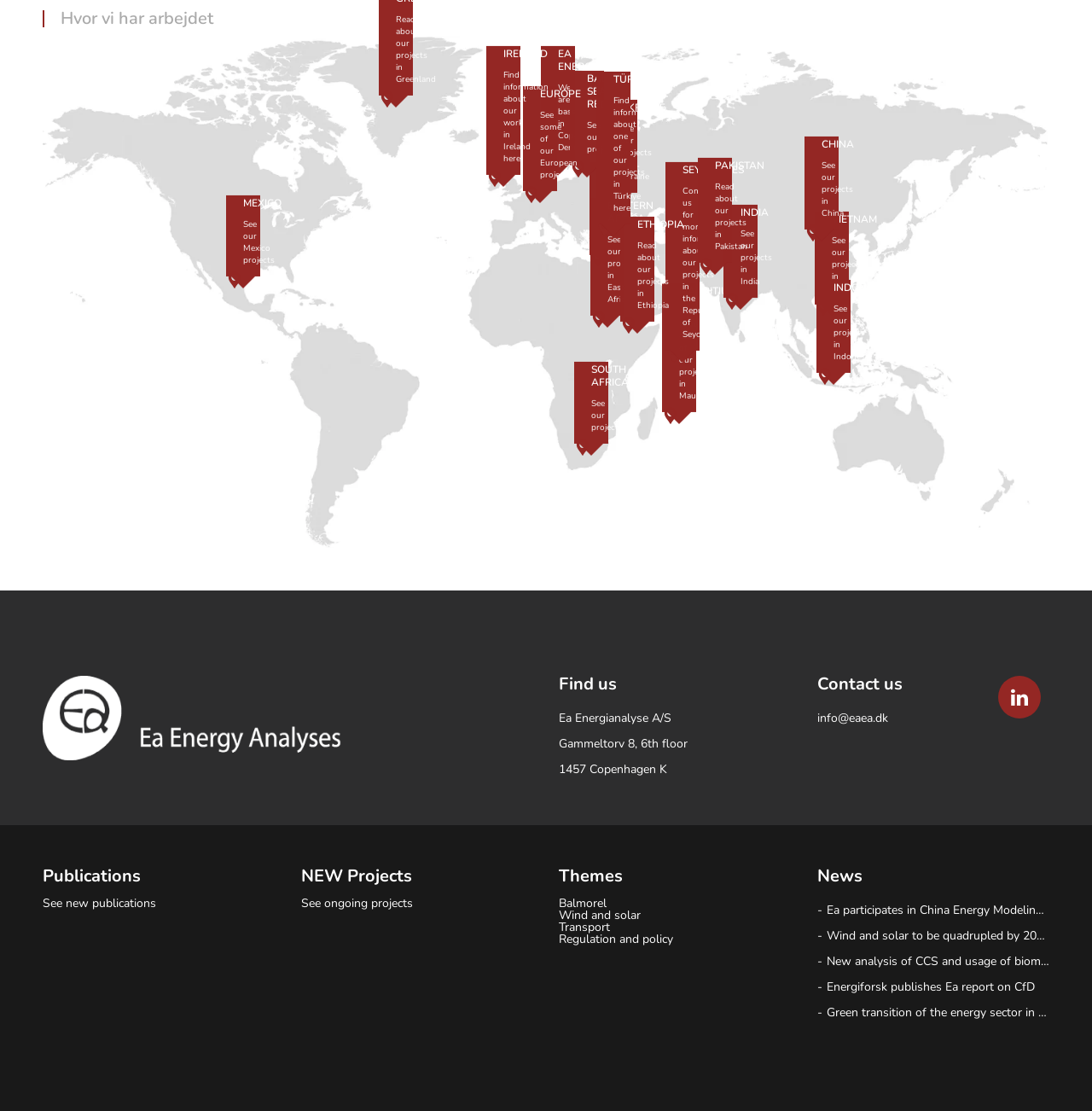Determine the bounding box for the described HTML element: "Transport". Ensure the coordinates are four float numbers between 0 and 1 in the format [left, top, right, bottom].

[0.512, 0.83, 0.725, 0.84]